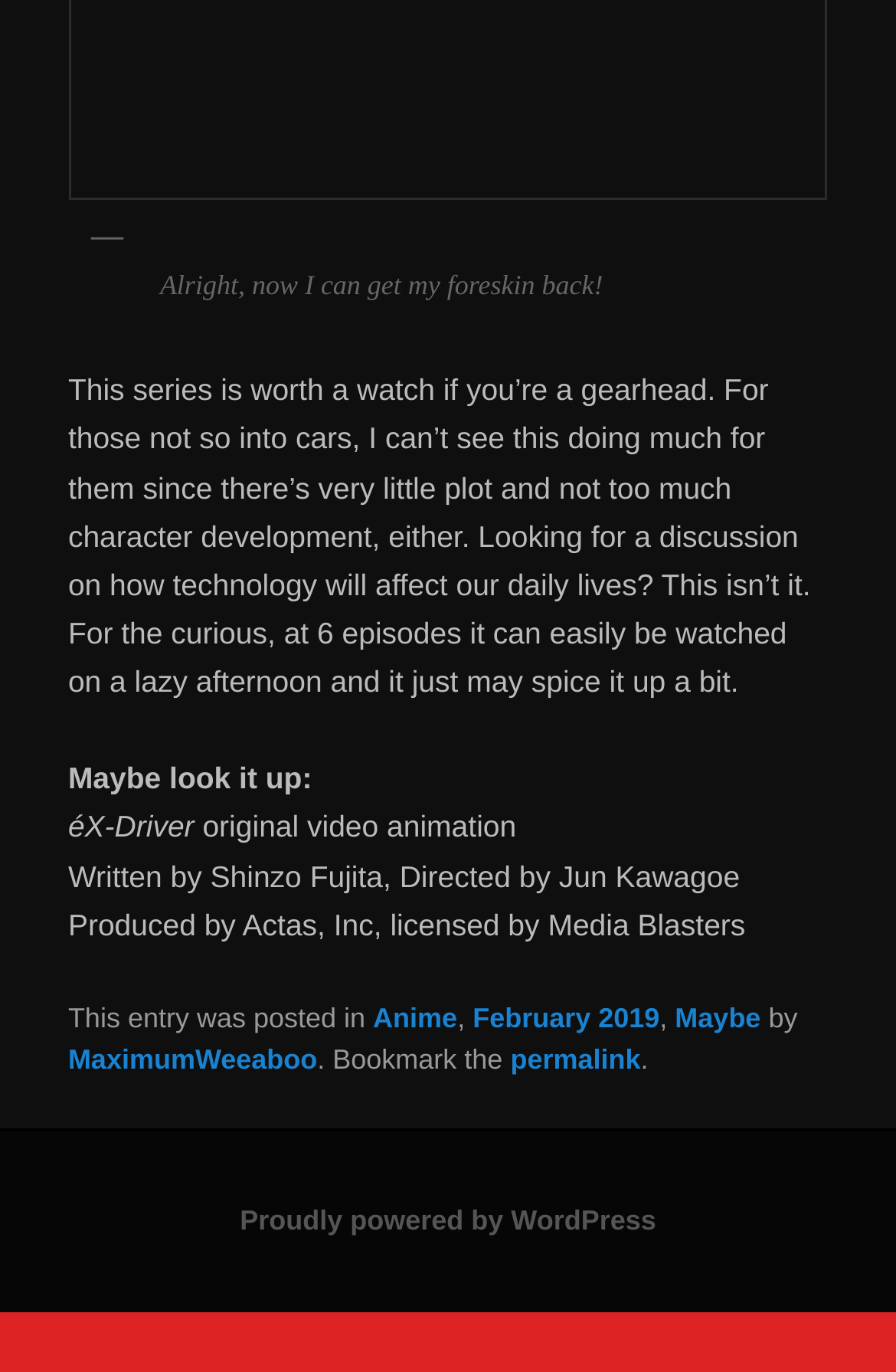Please answer the following question using a single word or phrase: What is the name of the company that produced the anime?

Actas, Inc